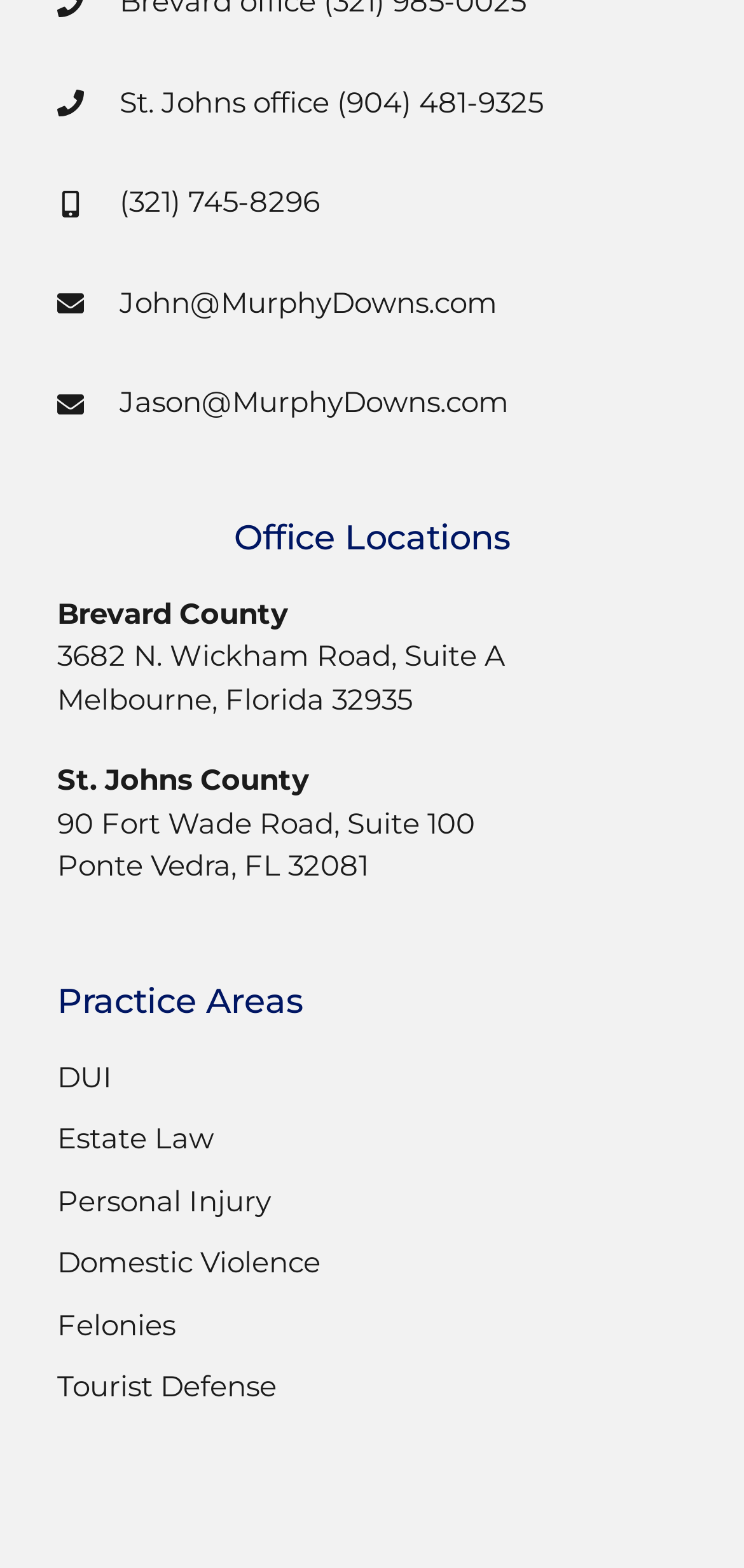Find the bounding box coordinates for the element that must be clicked to complete the instruction: "Email John". The coordinates should be four float numbers between 0 and 1, indicated as [left, top, right, bottom].

[0.16, 0.181, 0.668, 0.204]